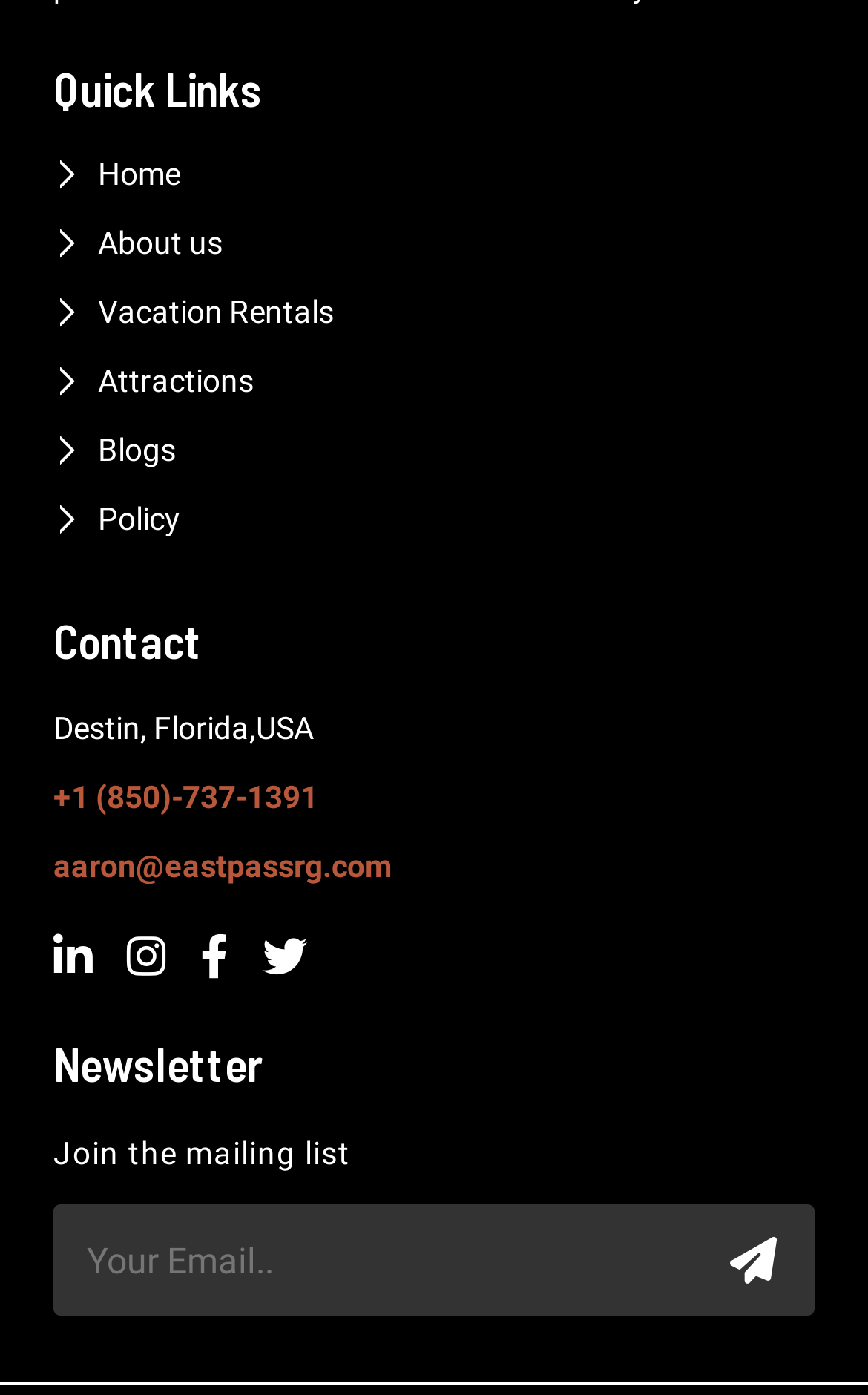Locate the bounding box coordinates of the area where you should click to accomplish the instruction: "Go to Home".

[0.062, 0.112, 0.208, 0.138]